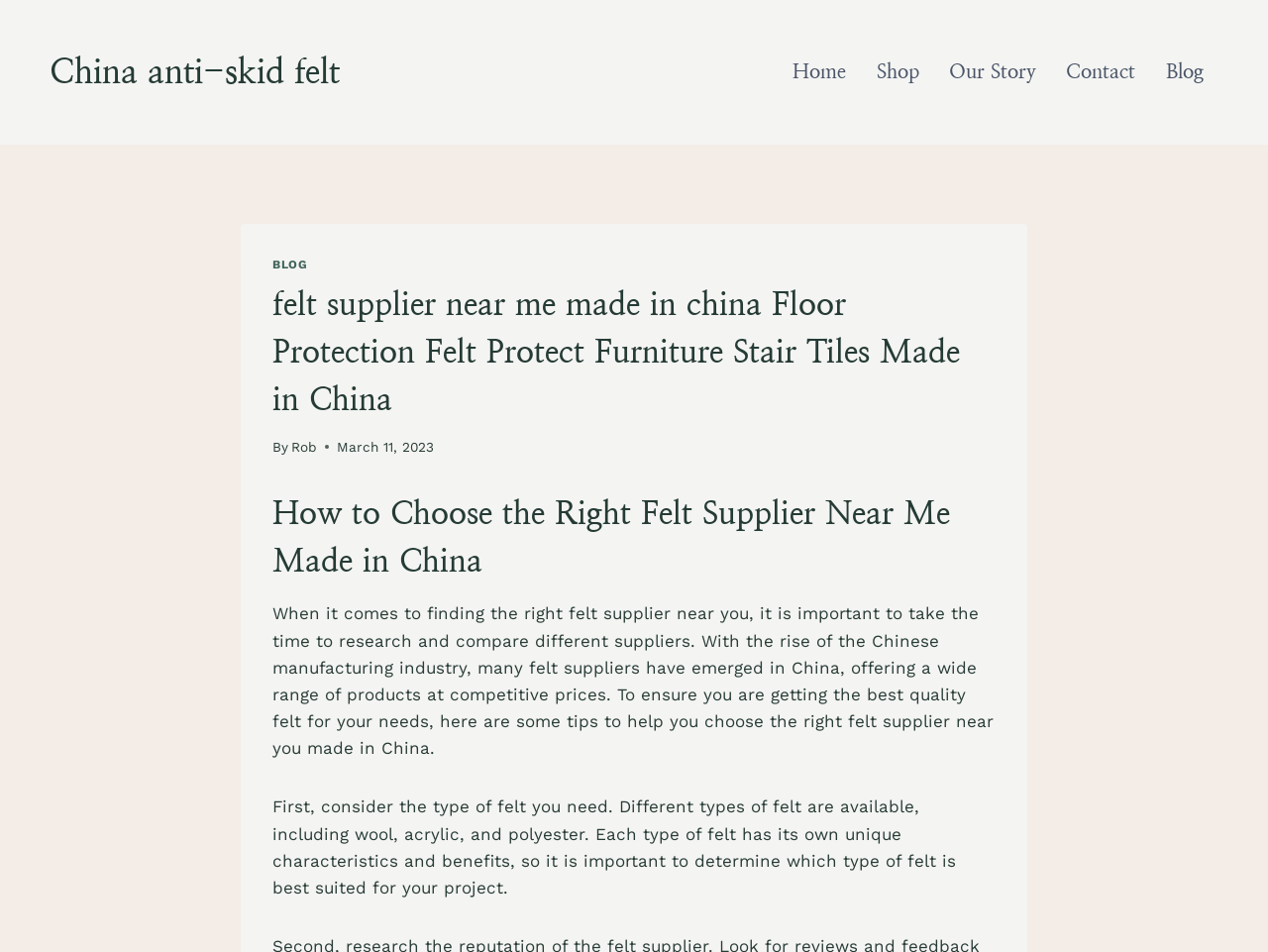Please determine the headline of the webpage and provide its content.

felt supplier near me made in china Floor Protection Felt Protect Furniture Stair Tiles Made in China